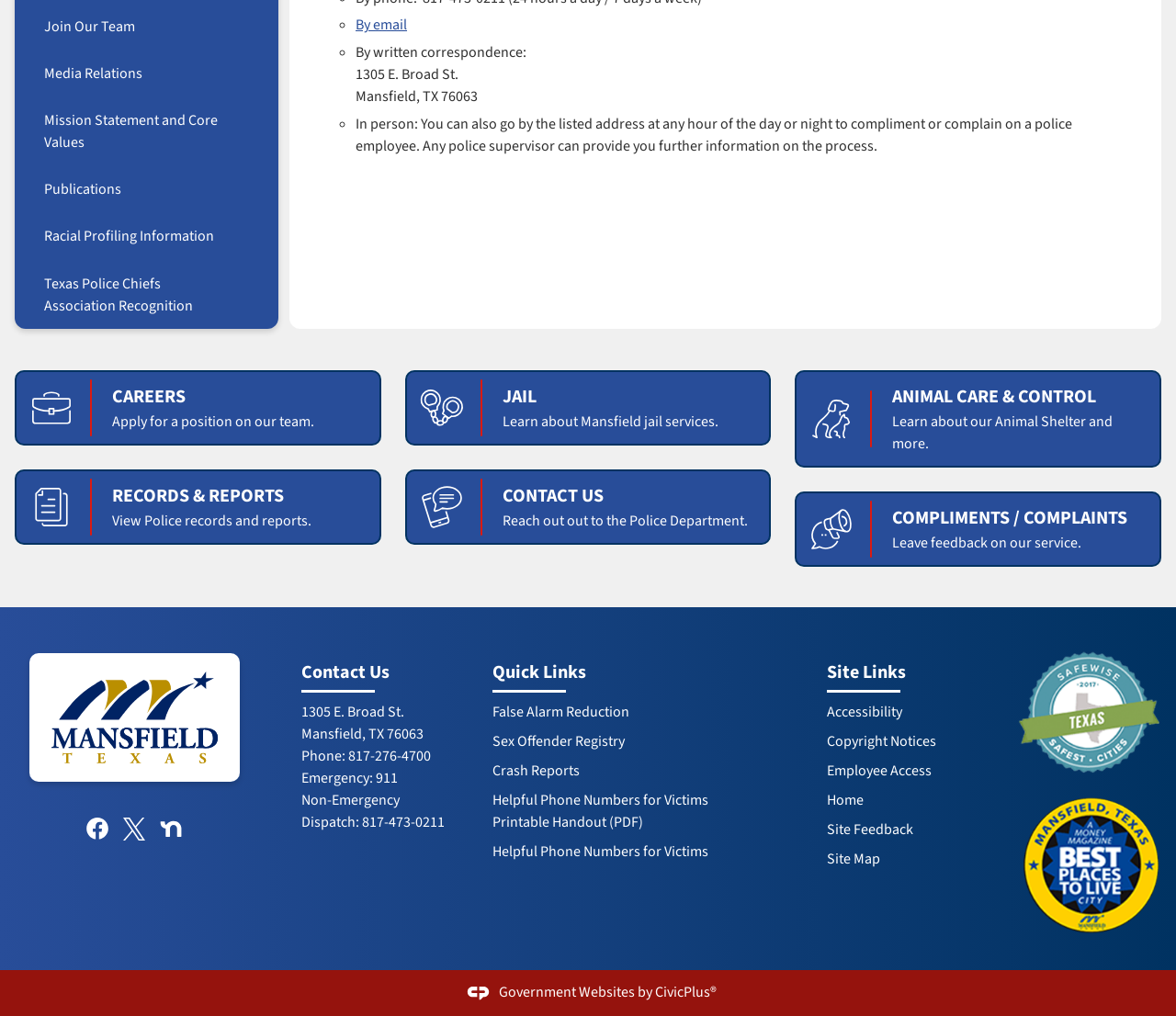Using the provided element description "Helpful Phone Numbers for Victims", determine the bounding box coordinates of the UI element.

[0.419, 0.828, 0.602, 0.848]